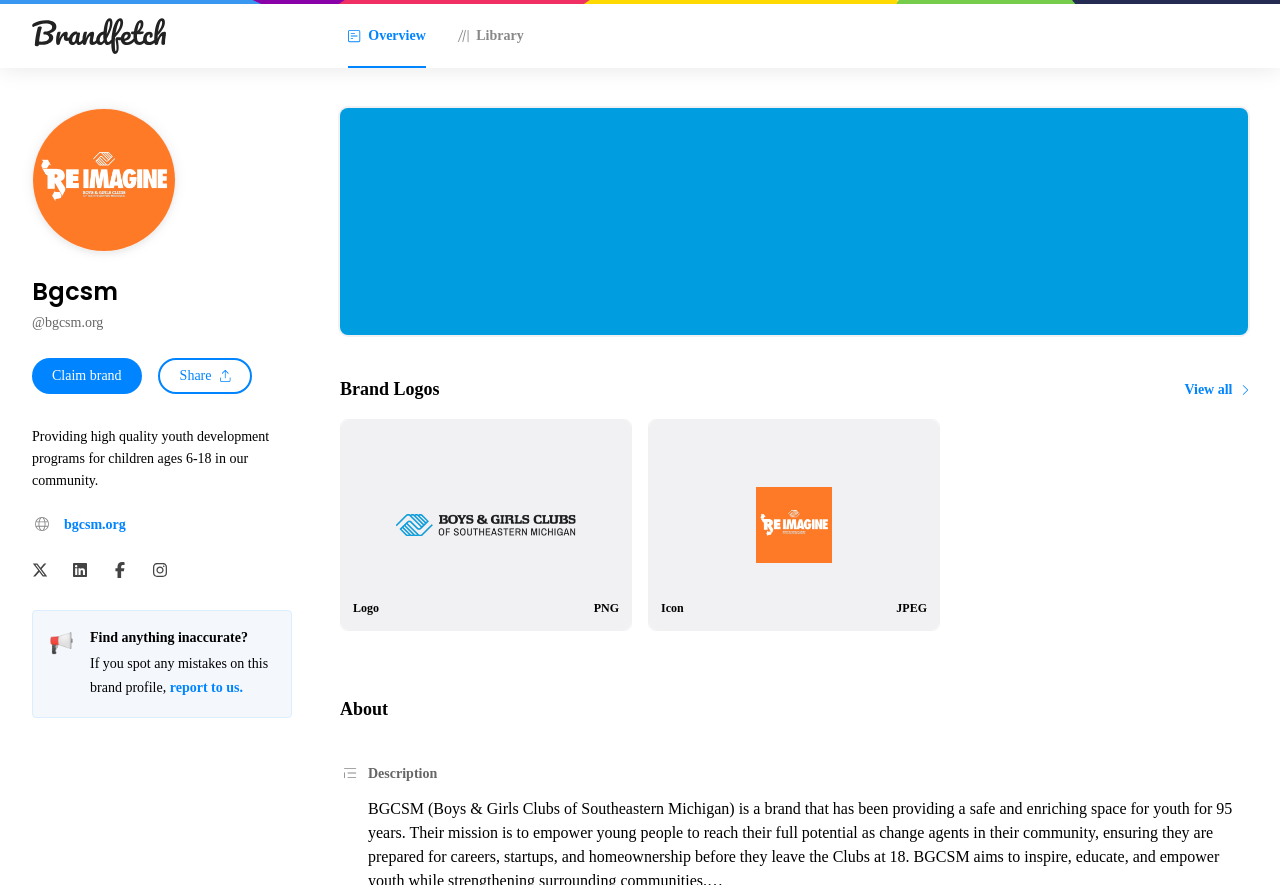What type of files are available for the brand logos?
Refer to the image and offer an in-depth and detailed answer to the question.

The types of files available for the brand logos are obtained from the static text elements 'PNG', 'Icon', and 'JPEG' located near the brand logos section, which indicate the different file formats available for download.